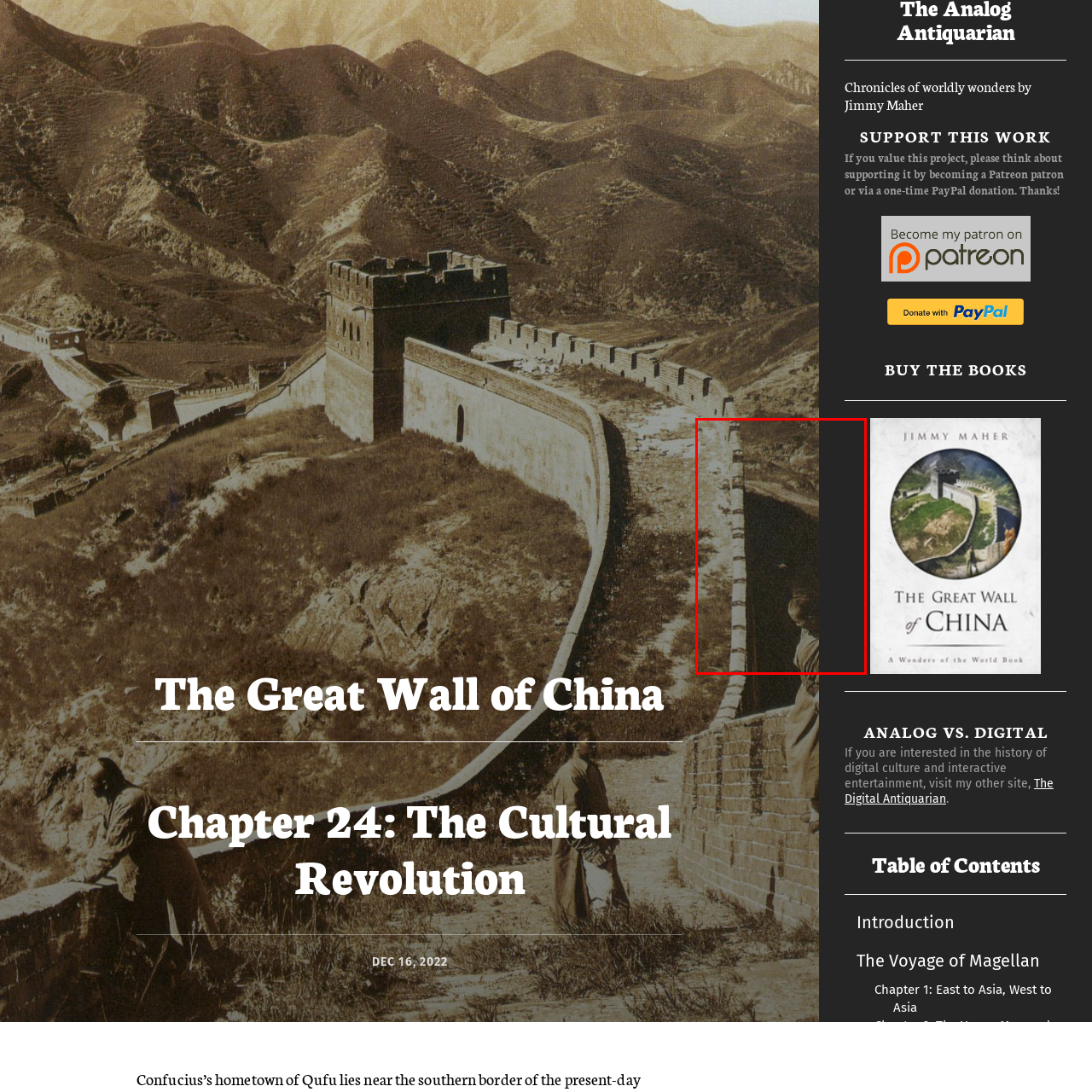Create a thorough description of the image portion outlined in red.

The image depicts a historical scene related to the theme of exploration and cultural encounters, likely intended as part of a larger narrative in "Chronicles of Worldly Wonders" by Jimmy Maher. In the foreground, a figure is seen observing a deep trench or a well, hinting at a moment of discovery or ingenuity. The surrounding environment is marked by rugged terrain, possibly suggesting a wilderness or untamed landscape that echoes the adventurous spirit of exploration. The sepia tone of the image evokes a sense of nostalgia, complementing the narrative's focus on history and culture. The scene suggests a bridge between the past and the present, inviting reflection on the lessons learned through human experiences in different parts of the world.